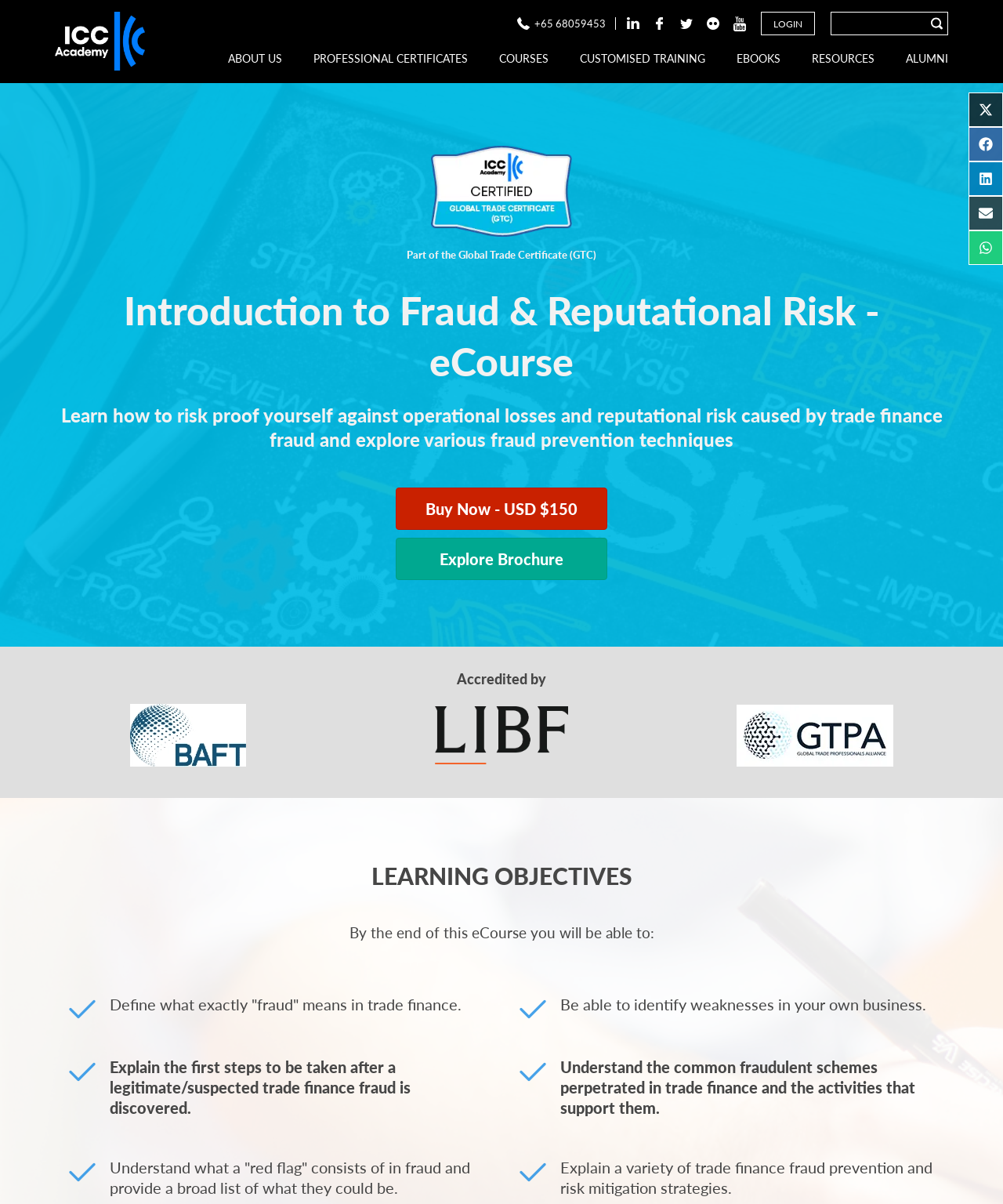Using floating point numbers between 0 and 1, provide the bounding box coordinates in the format (top-left x, top-left y, bottom-right x, bottom-right y). Locate the UI element described here: Share on X (Twitter)

[0.966, 0.077, 1.0, 0.105]